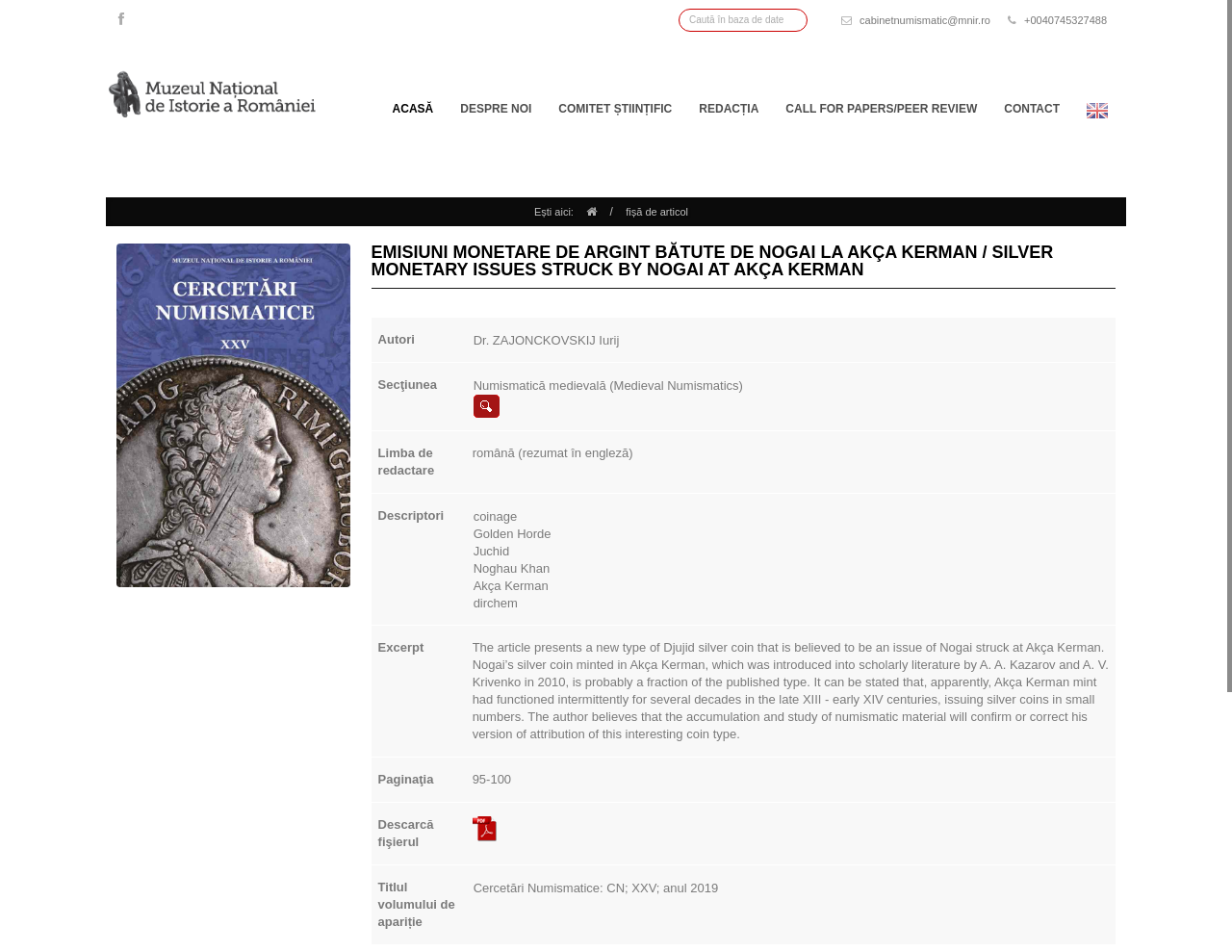Find the bounding box coordinates for the HTML element specified by: "Despre noi".

[0.363, 0.098, 0.442, 0.13]